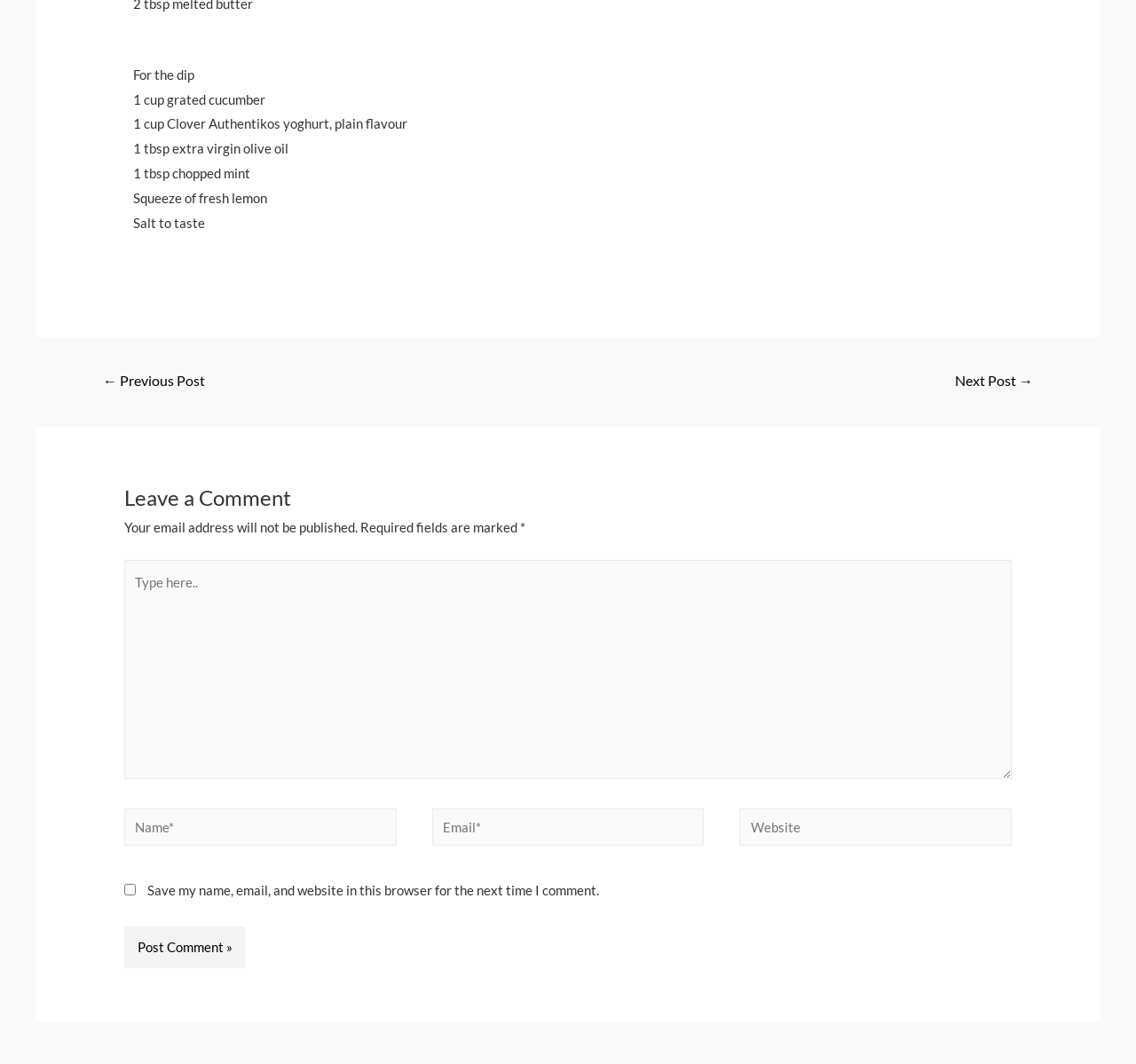What is the navigation option to the left of 'Next Post →'?
Based on the screenshot, provide your answer in one word or phrase.

← Previous Post